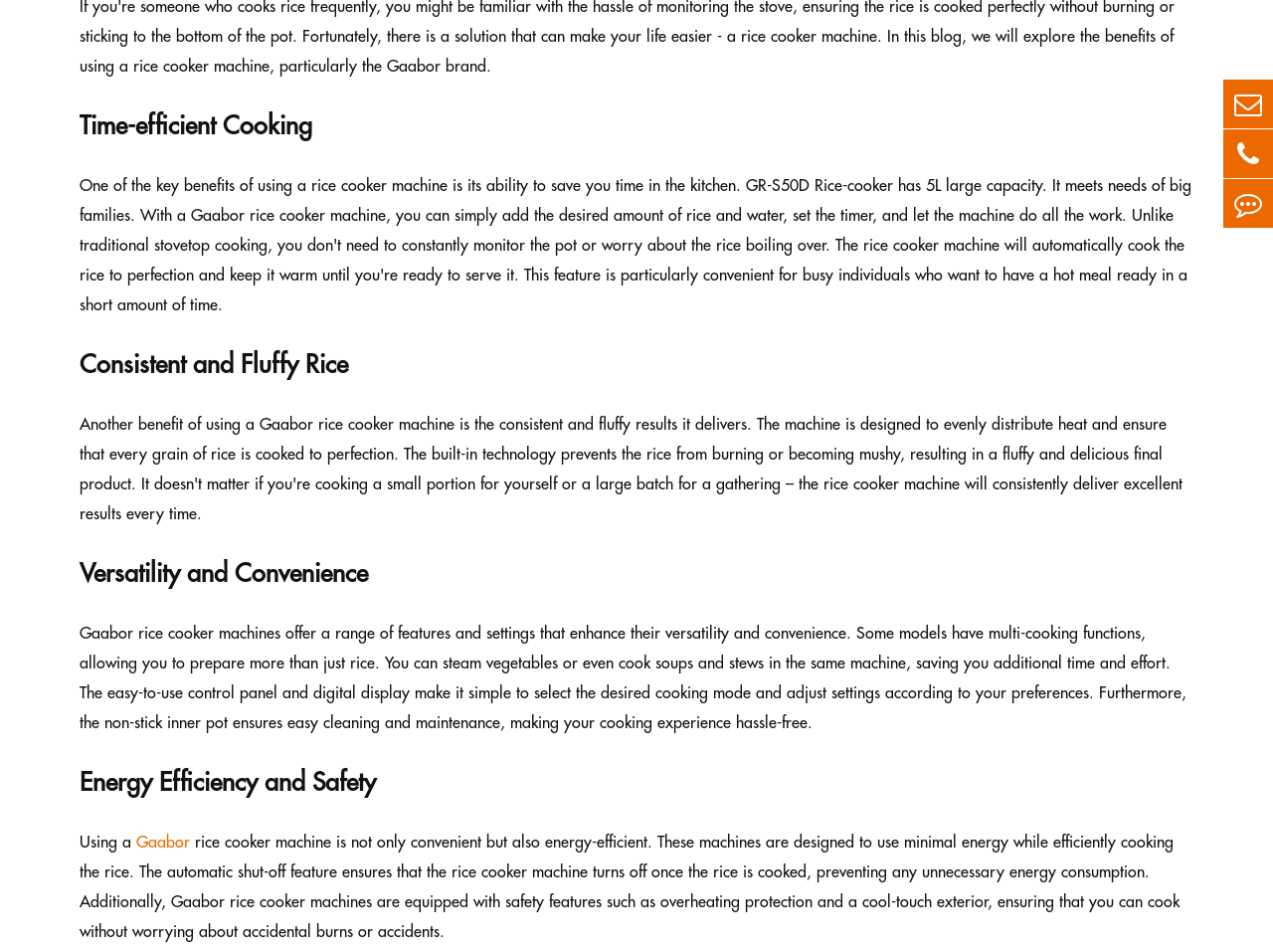Provide the bounding box coordinates of the HTML element this sentence describes: "Gaabor".

[0.107, 0.869, 0.149, 0.901]